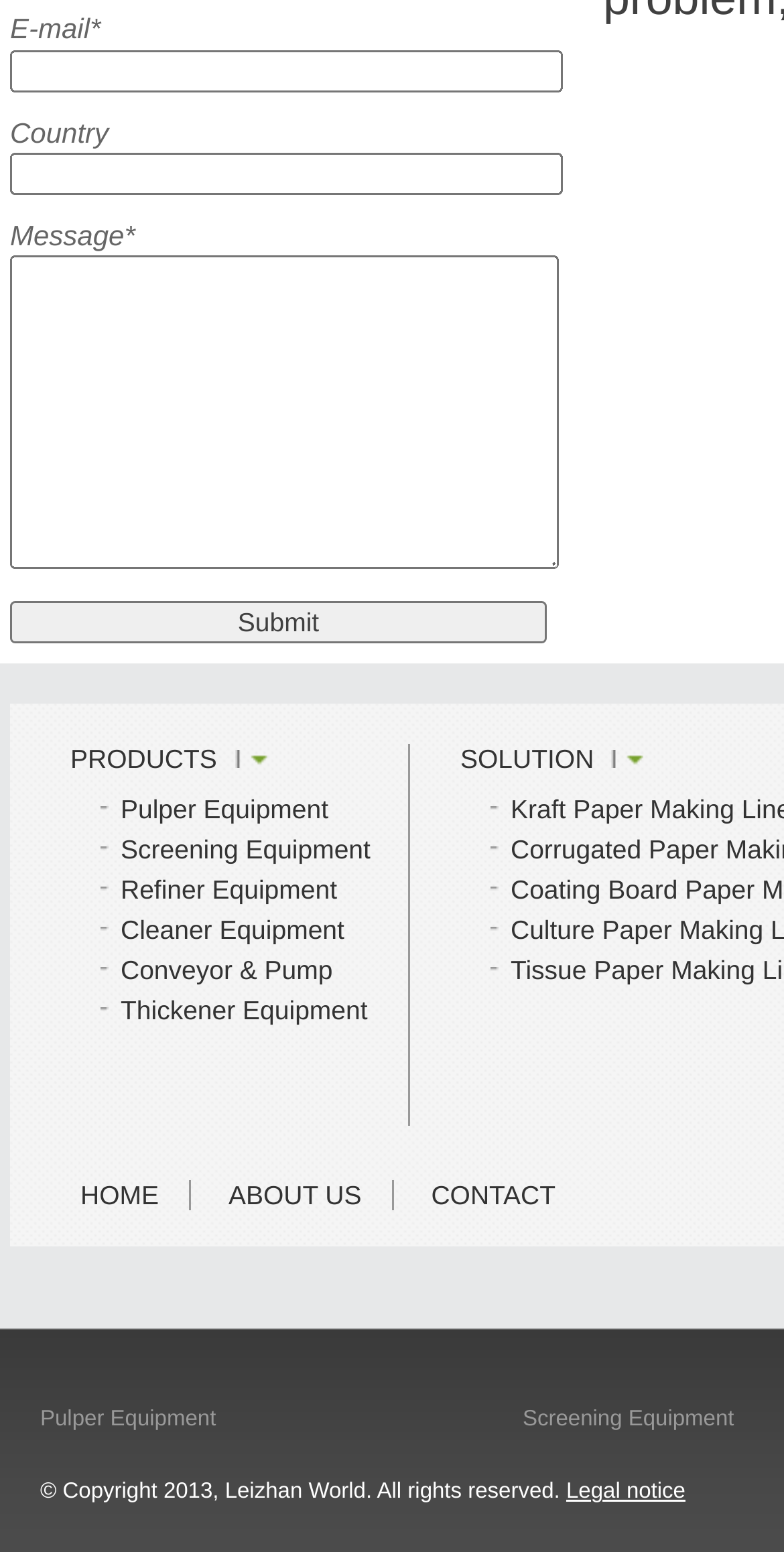Specify the bounding box coordinates of the element's area that should be clicked to execute the given instruction: "Write a message". The coordinates should be four float numbers between 0 and 1, i.e., [left, top, right, bottom].

[0.013, 0.165, 0.713, 0.367]